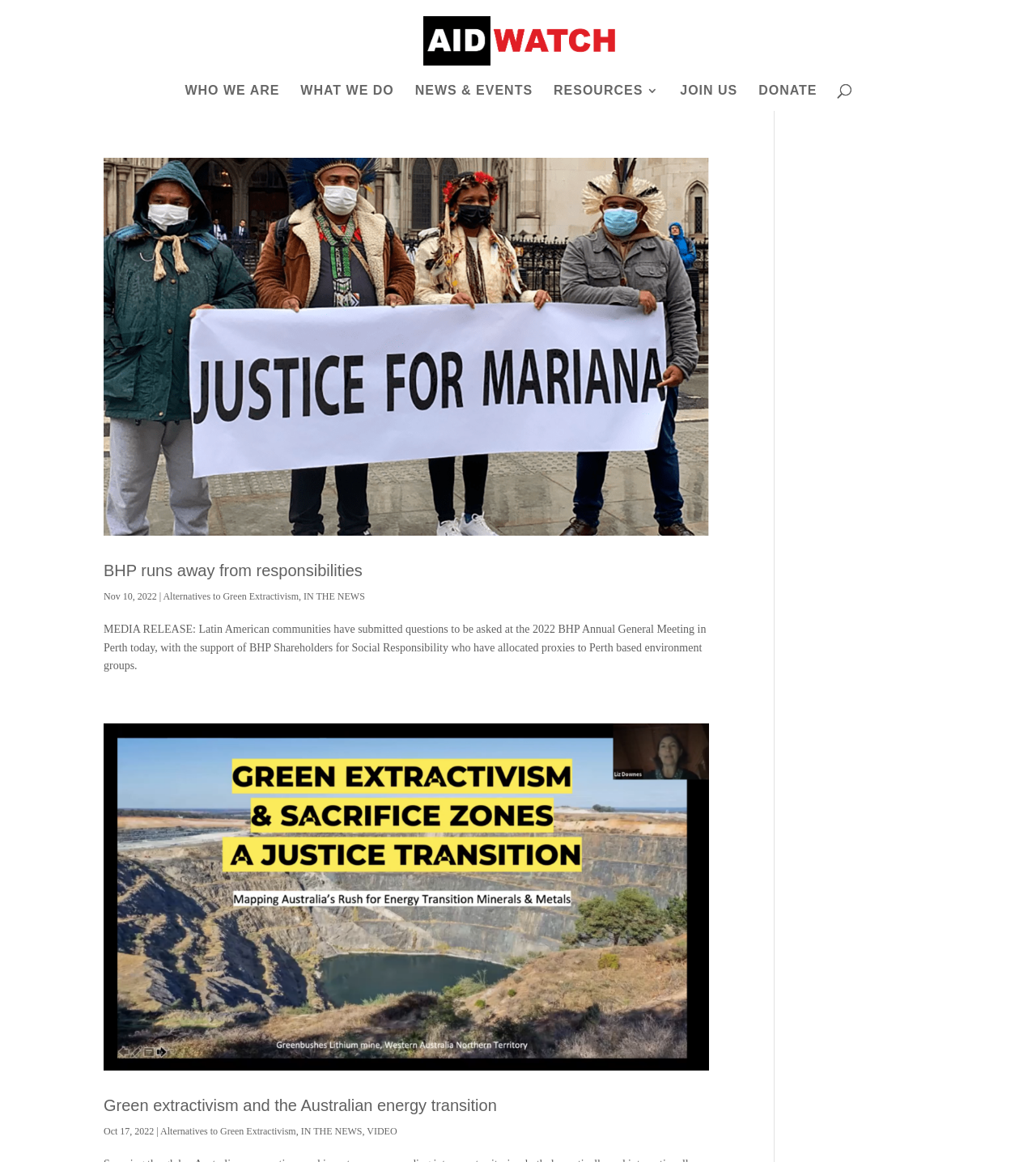Please identify the bounding box coordinates of the clickable area that will allow you to execute the instruction: "explore NEWS & EVENTS".

[0.401, 0.073, 0.514, 0.095]